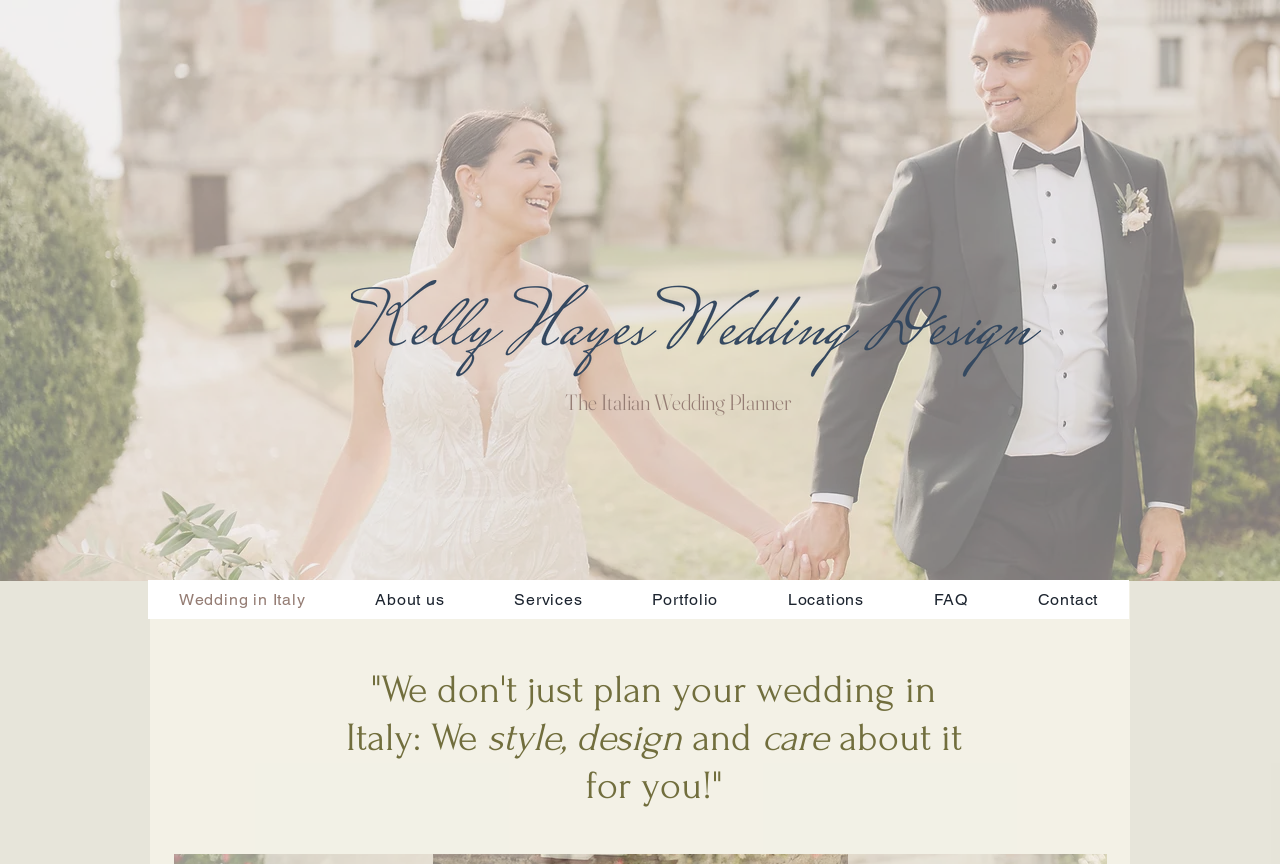Respond with a single word or phrase:
What is the main theme of the webpage?

Weddings